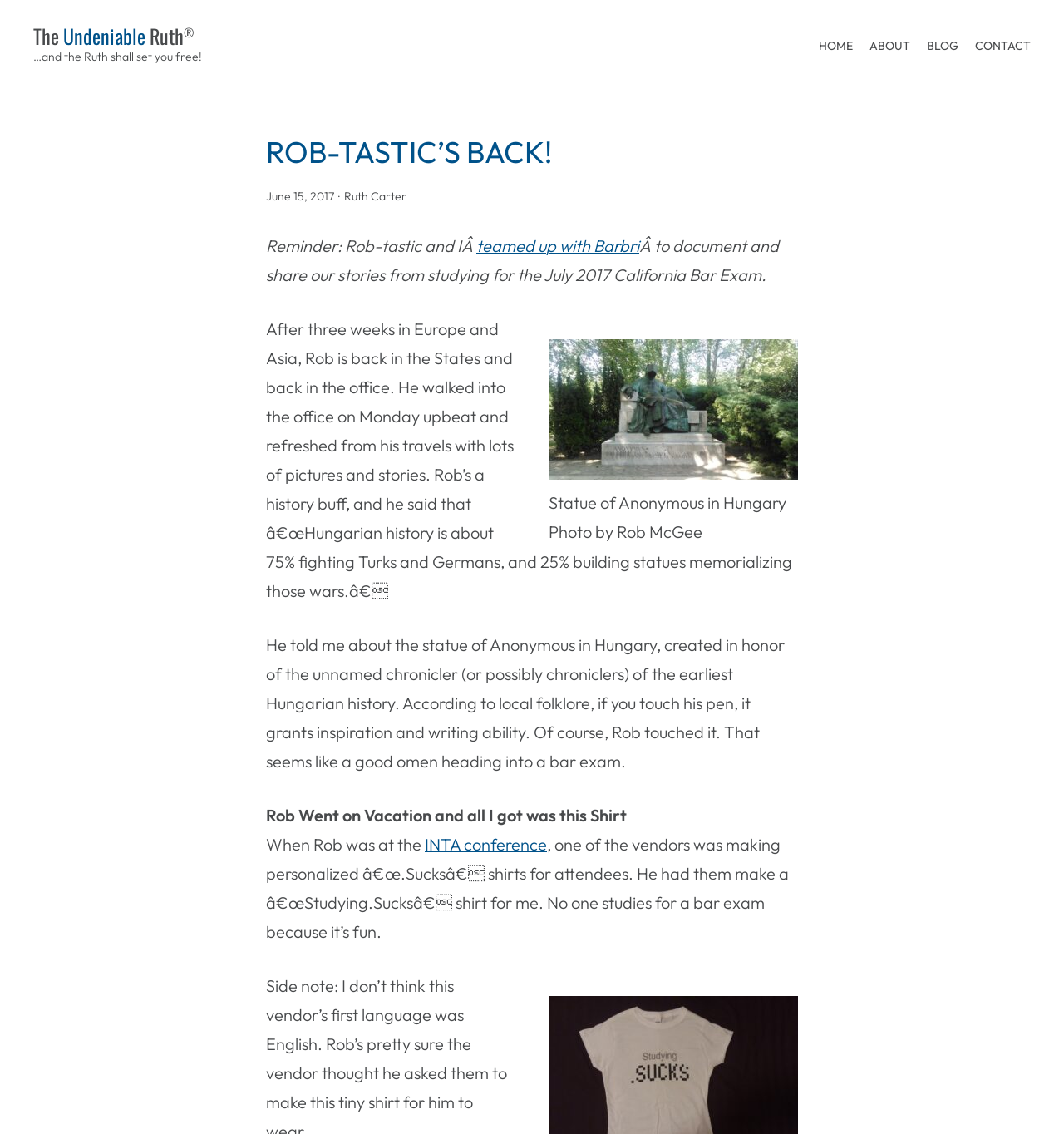What is the purpose of touching the pen of the statue of Anonymous?
Carefully analyze the image and provide a thorough answer to the question.

I found the answer by reading the text 'According to local folklore, if you touch his pen, it grants inspiration and writing ability.' which explains the purpose of touching the pen of the statue.